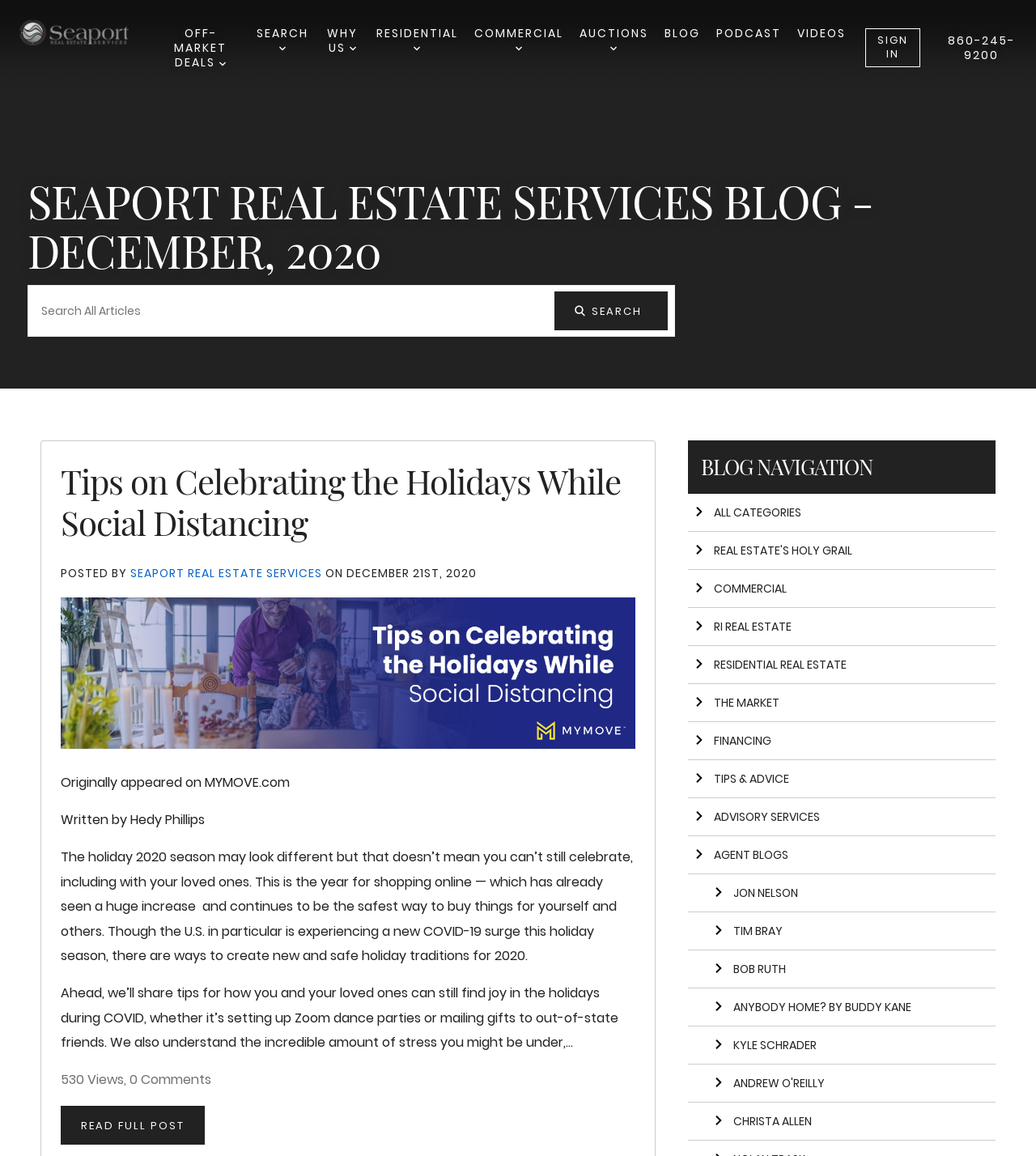Find the bounding box coordinates of the element you need to click on to perform this action: 'Listen to podcast'. The coordinates should be represented by four float values between 0 and 1, in the format [left, top, right, bottom].

[0.691, 0.017, 0.754, 0.041]